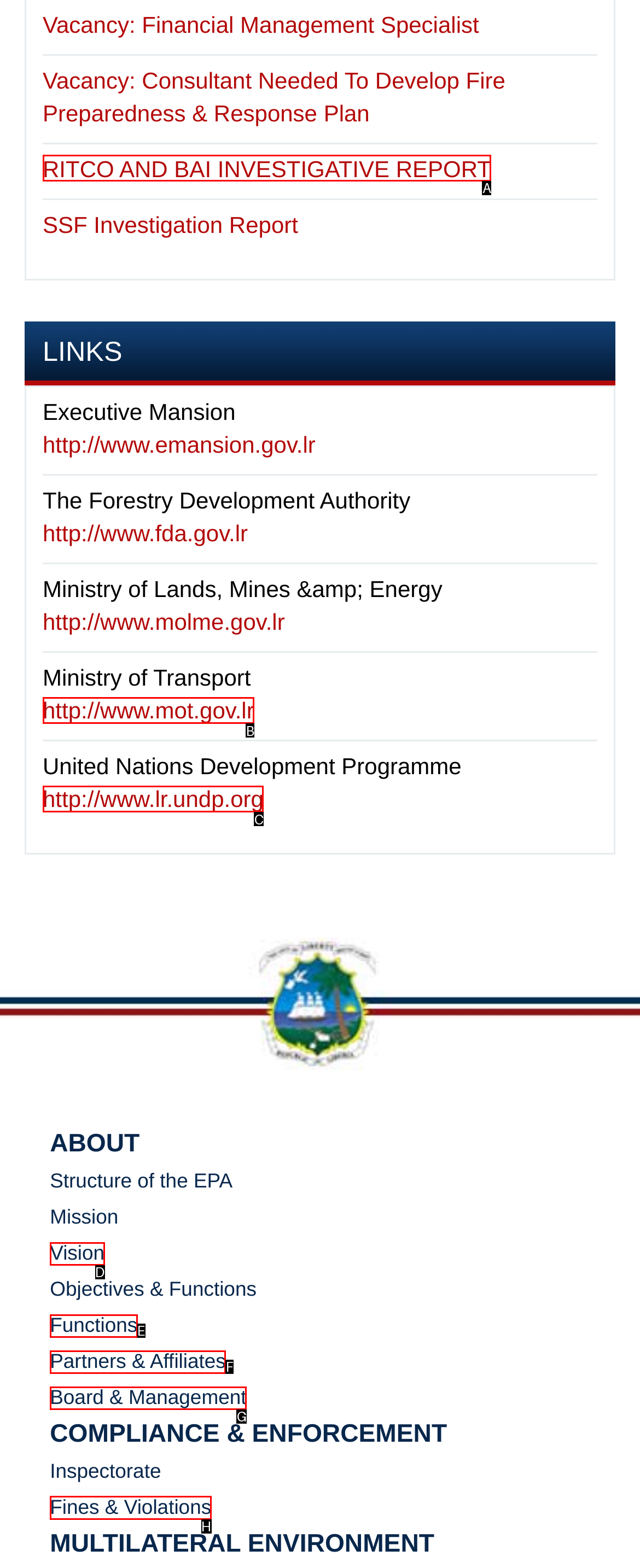Point out which UI element to click to complete this task: Check the Fines & Violations page
Answer with the letter corresponding to the right option from the available choices.

H